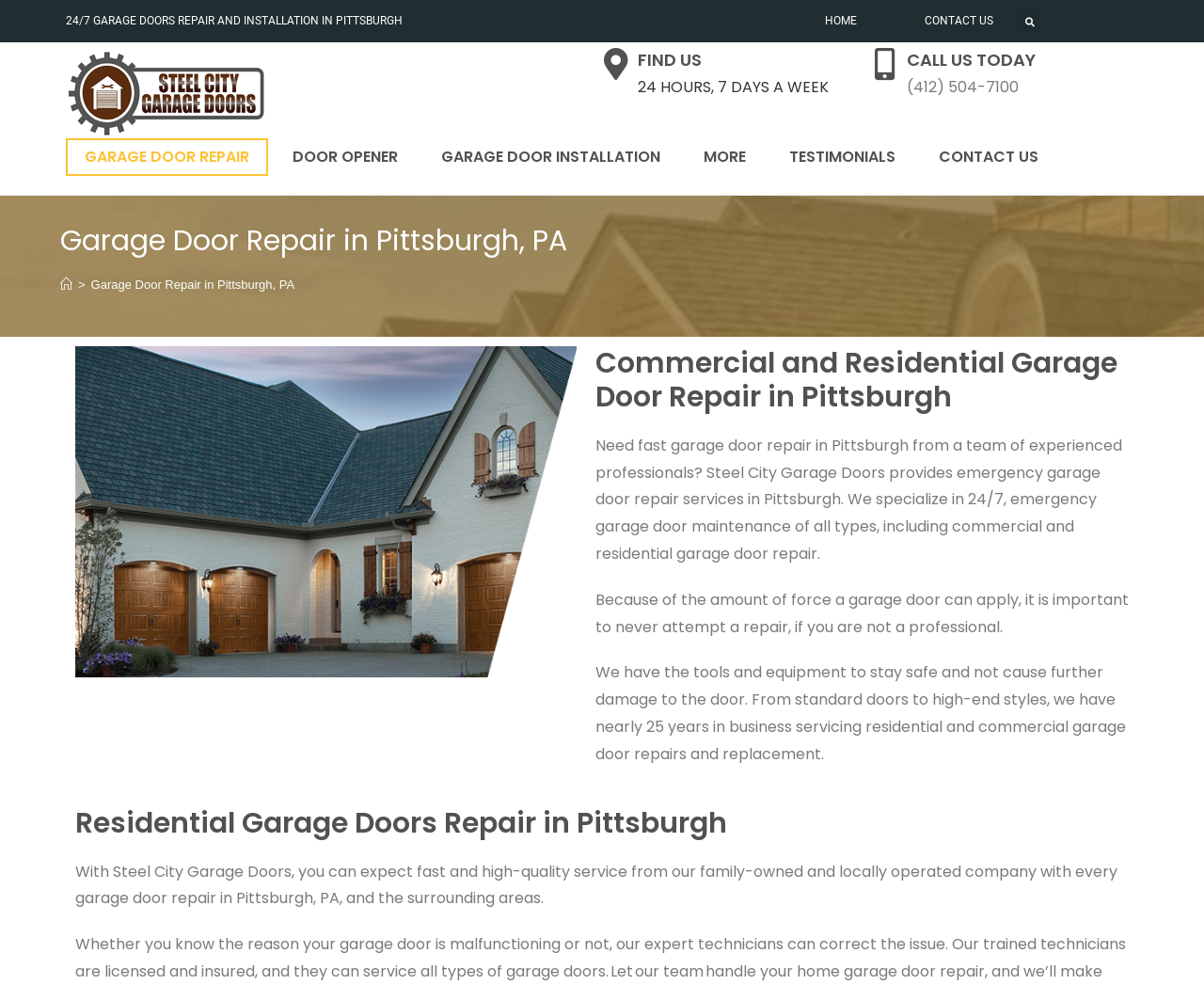What is the company name?
Kindly offer a comprehensive and detailed response to the question.

I found the company name by looking at the logo image with the text 'Steel City Garage Doors Pittsburgh Pa Logo' and also by reading the text 'Steel City Garage Doors provides emergency garage door repair services in Pittsburgh'.